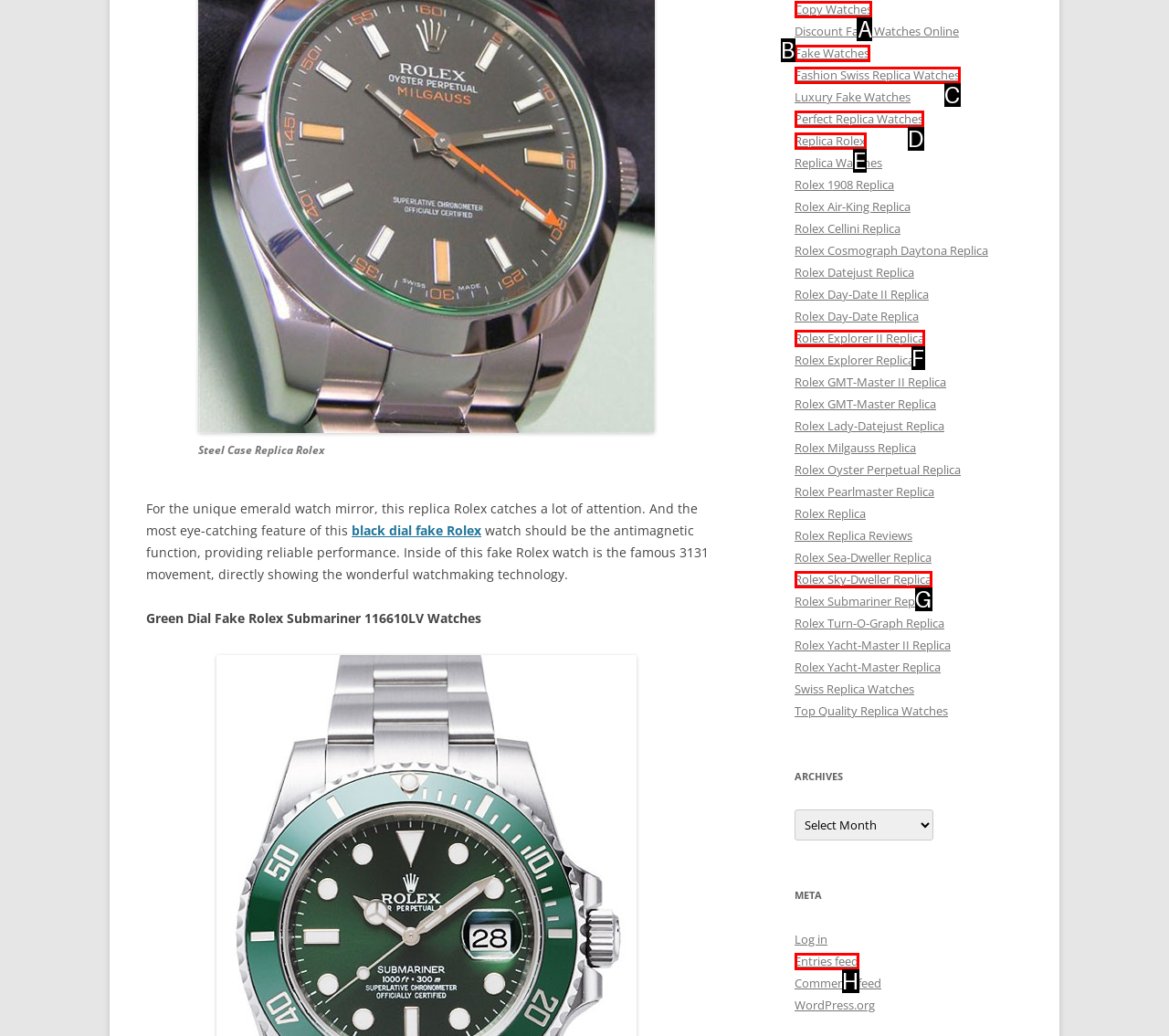Identify the letter of the UI element I need to click to carry out the following instruction: Click on the 'Copy Watches' link

A